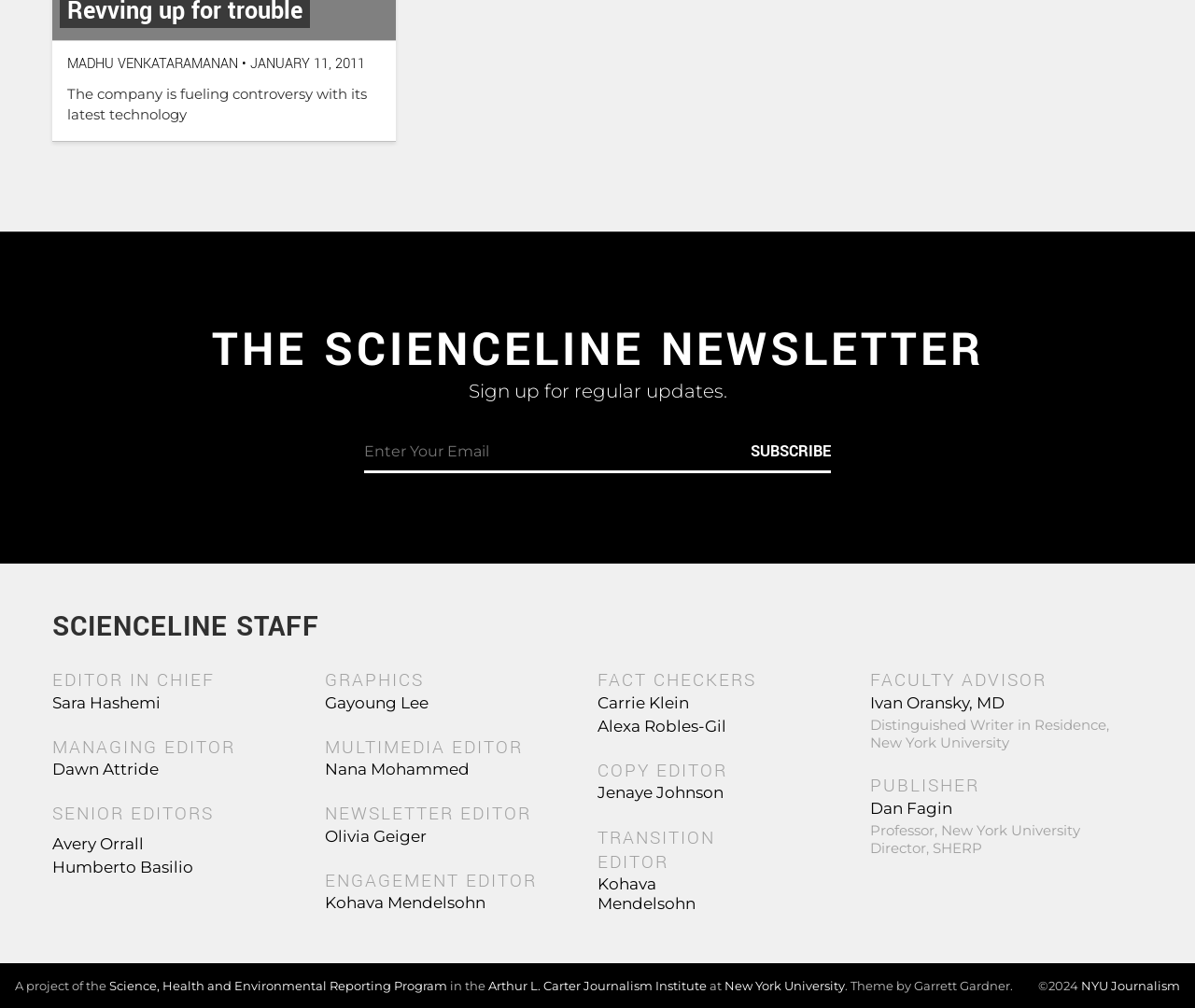Identify the bounding box coordinates for the UI element described as follows: Arthur L. Carter Journalism Institute. Use the format (top-left x, top-left y, bottom-right x, bottom-right y) and ensure all values are floating point numbers between 0 and 1.

[0.409, 0.97, 0.591, 0.985]